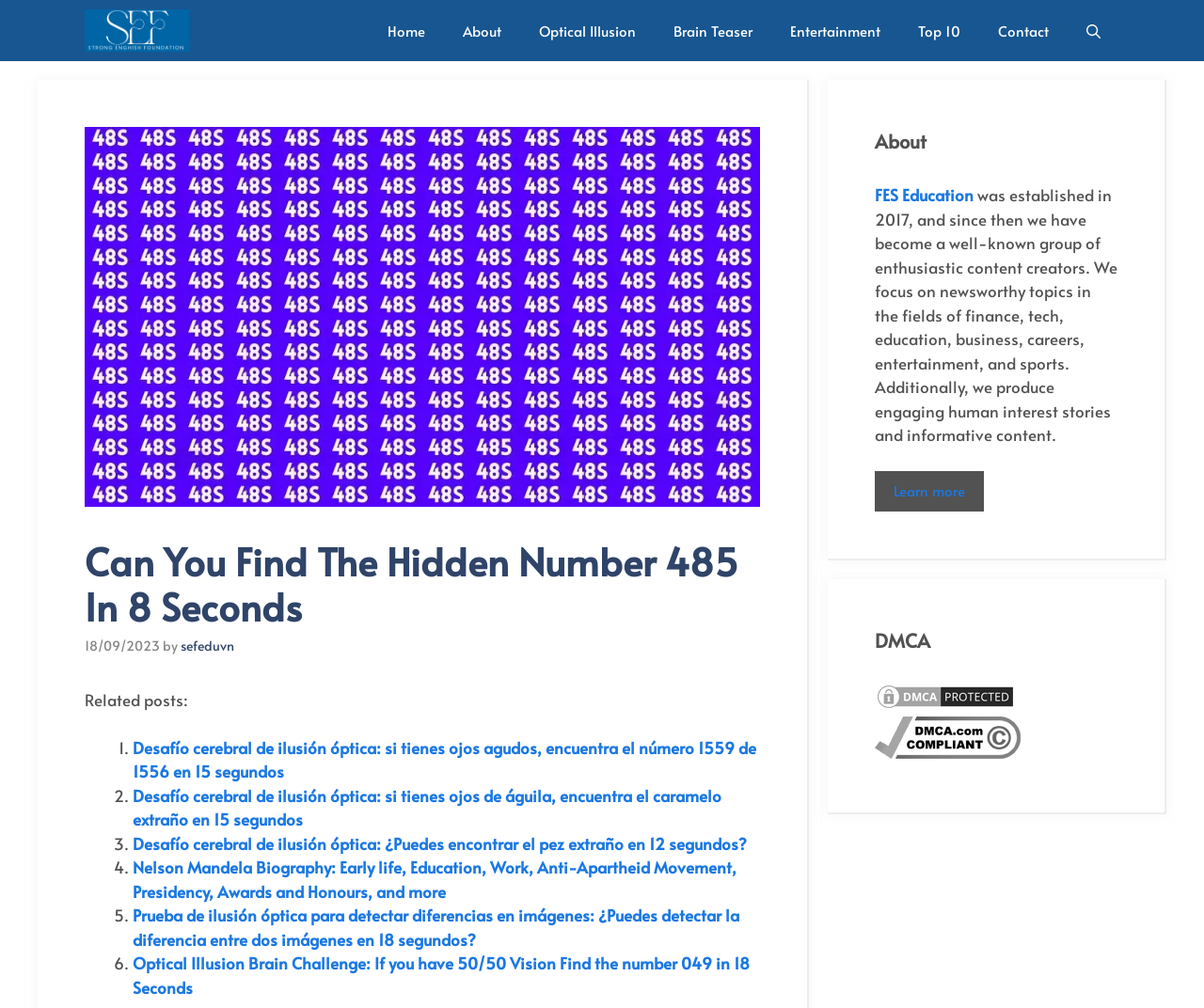How many related posts are listed?
Please interpret the details in the image and answer the question thoroughly.

The related posts section lists six links to other articles, each with a list marker (1., 2., ..., 6.) and a brief description.